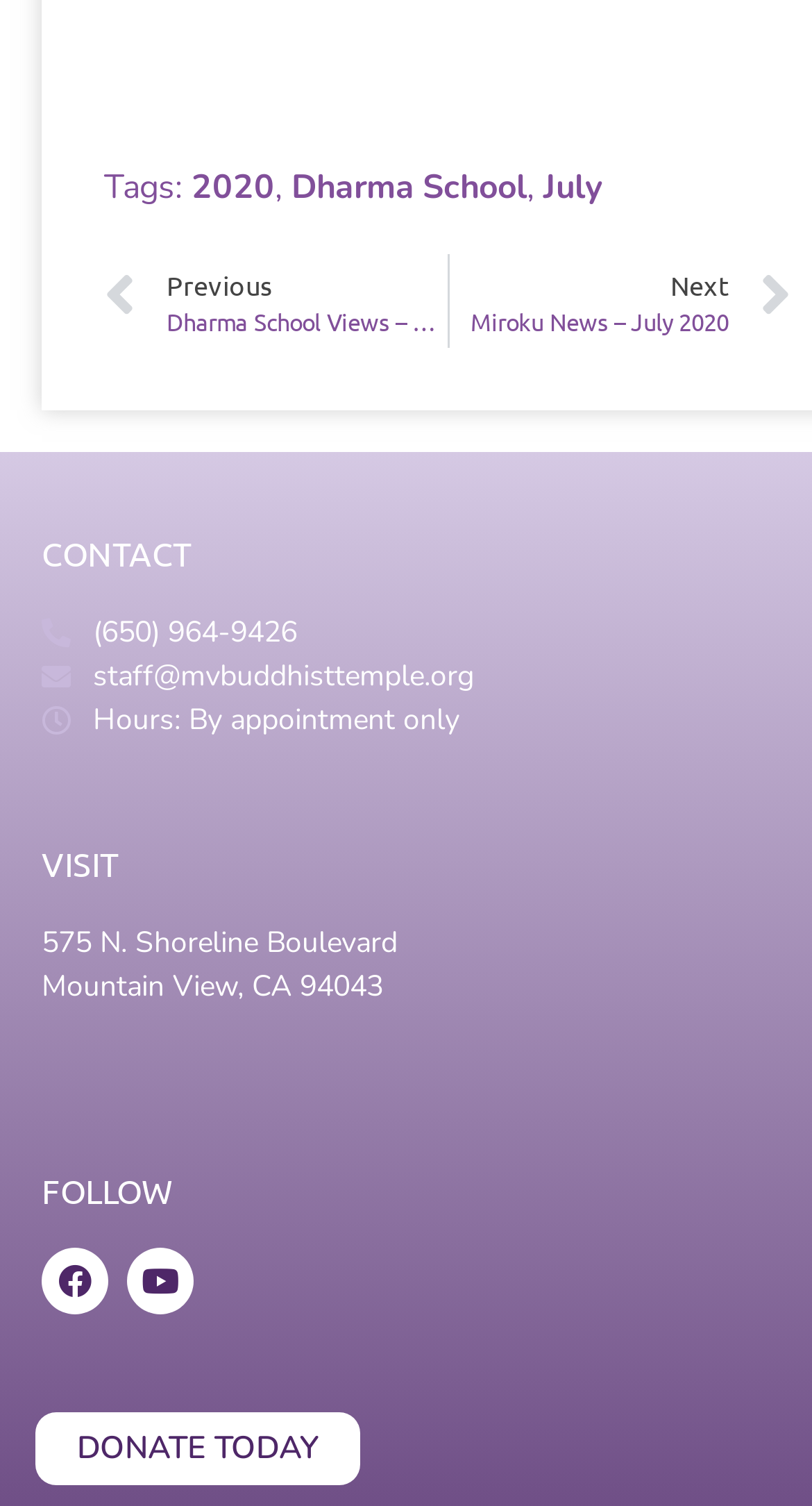Determine the bounding box coordinates of the target area to click to execute the following instruction: "Contact the temple via phone."

[0.114, 0.407, 0.365, 0.434]